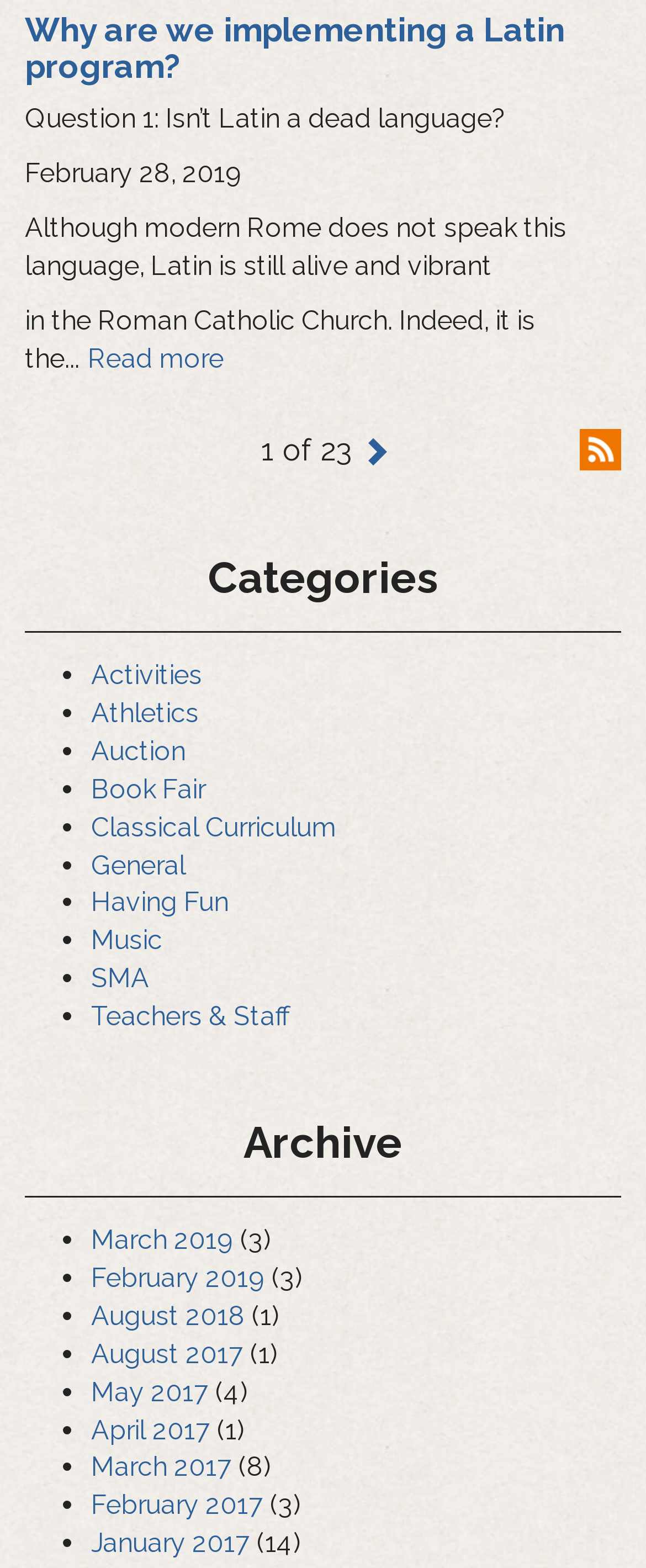Determine the bounding box coordinates for the area that needs to be clicked to fulfill this task: "Go to the activities page". The coordinates must be given as four float numbers between 0 and 1, i.e., [left, top, right, bottom].

[0.141, 0.242, 0.313, 0.262]